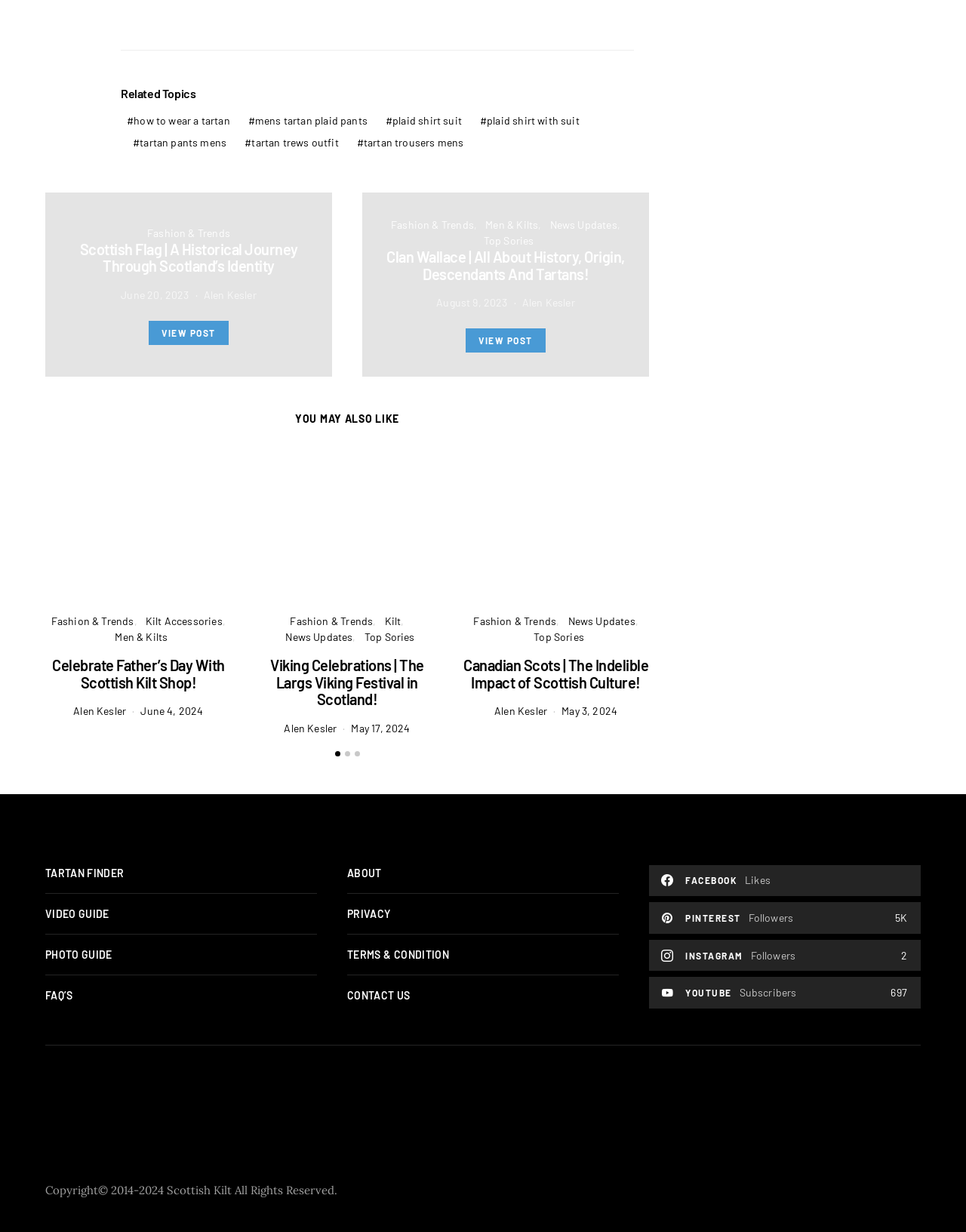Using the given element description, provide the bounding box coordinates (top-left x, top-left y, bottom-right x, bottom-right y) for the corresponding UI element in the screenshot: Privacy

[0.359, 0.725, 0.641, 0.758]